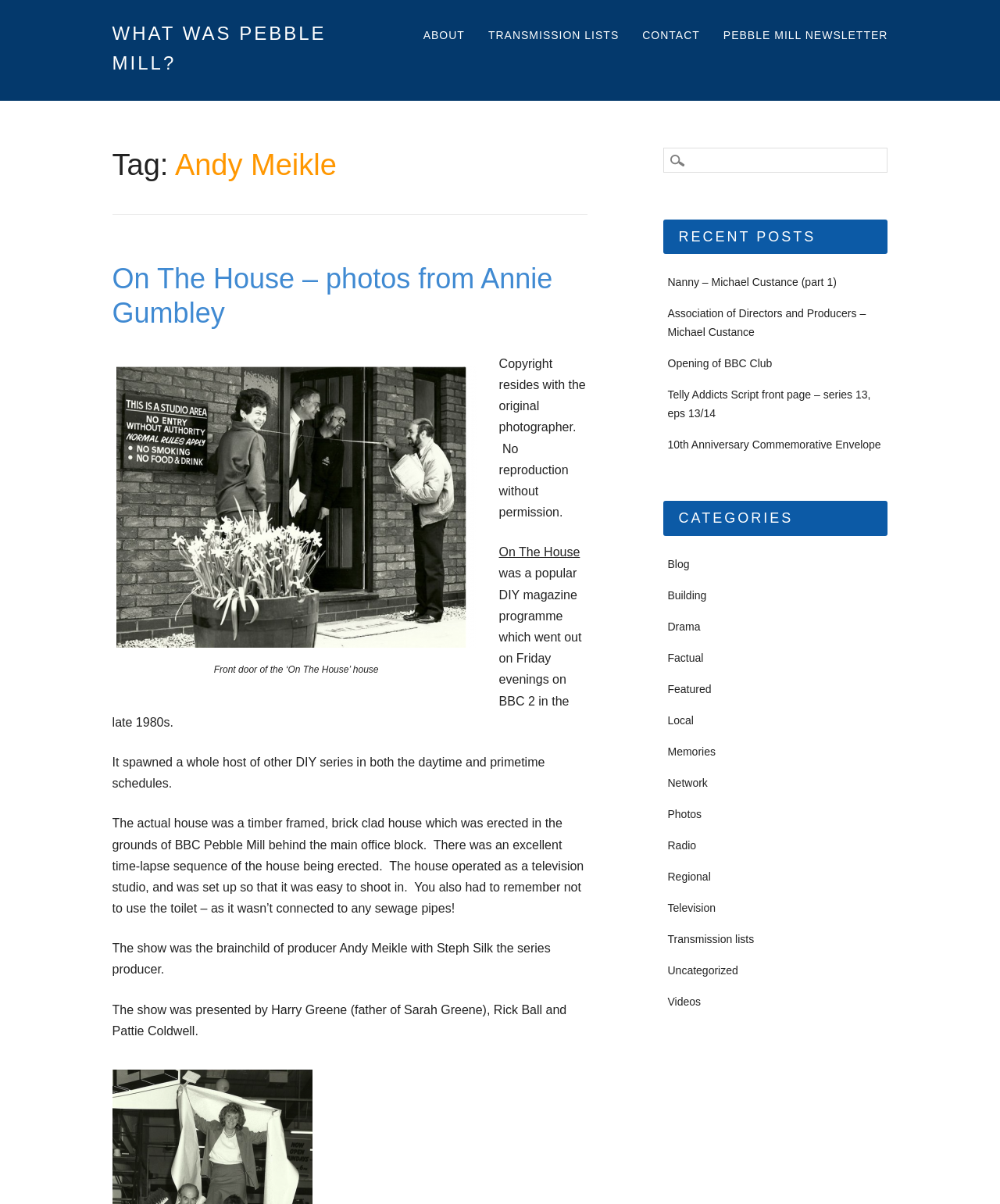What was the name of the presenter of the show?
Based on the image, give a one-word or short phrase answer.

Harry Greene